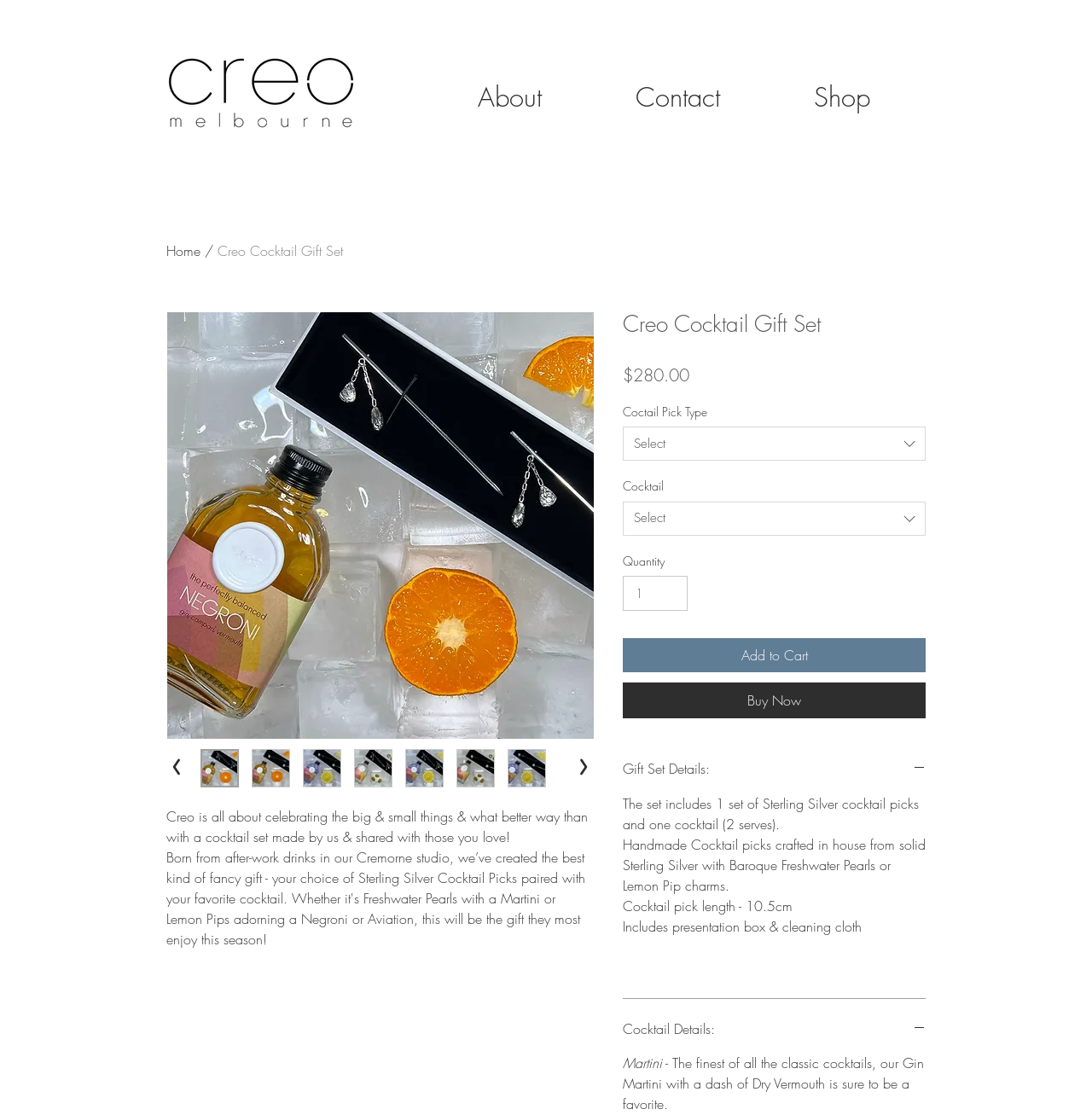What is the price of the Creo Cocktail Gift Set?
Please answer the question with as much detail and depth as you can.

The price of the Creo Cocktail Gift Set can be found on the webpage, specifically in the section where the product details are listed. The price is displayed as '$280.00'.